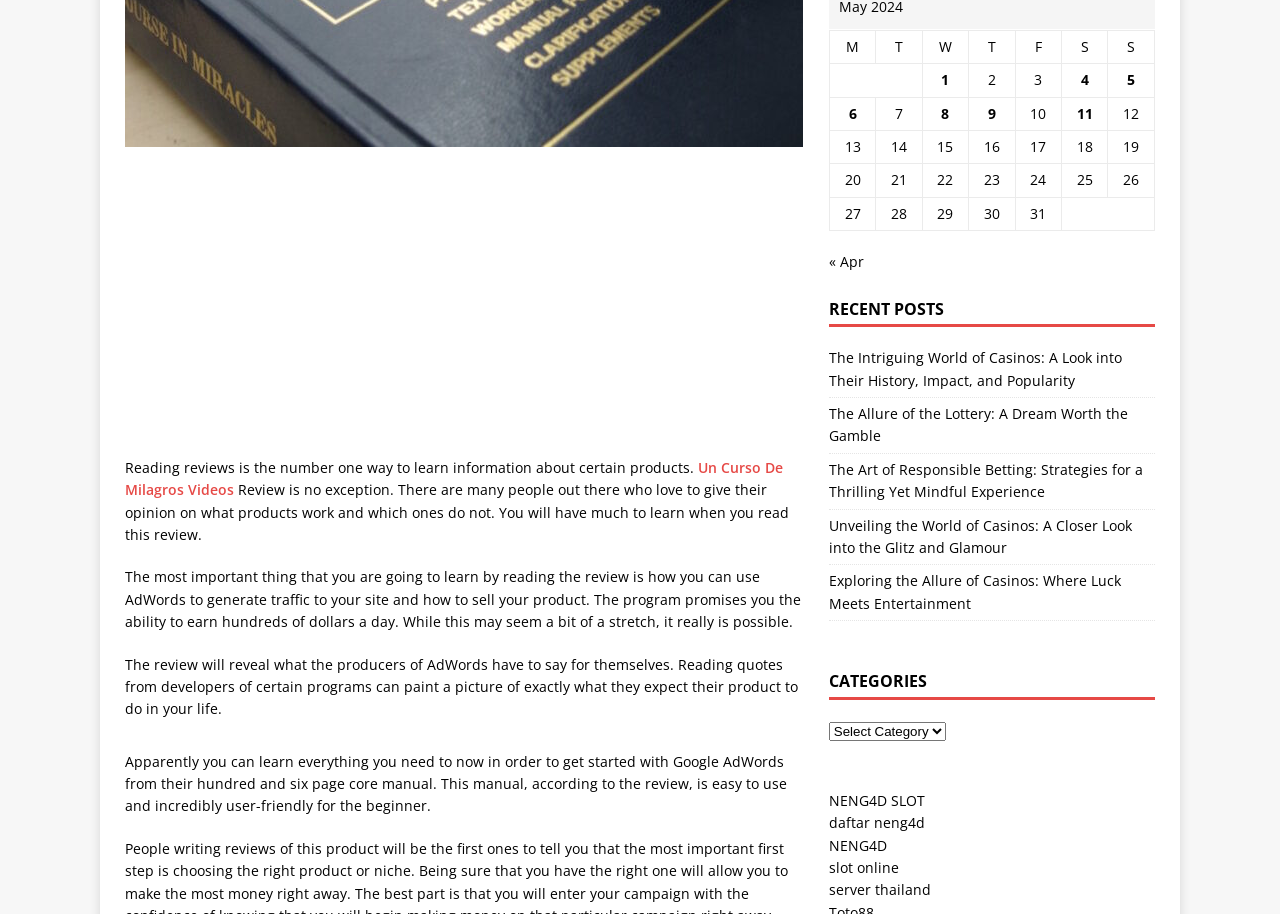Identify the bounding box coordinates for the UI element described as follows: Un Curso De Milagros Videos. Use the format (top-left x, top-left y, bottom-right x, bottom-right y) and ensure all values are floating point numbers between 0 and 1.

[0.098, 0.501, 0.612, 0.546]